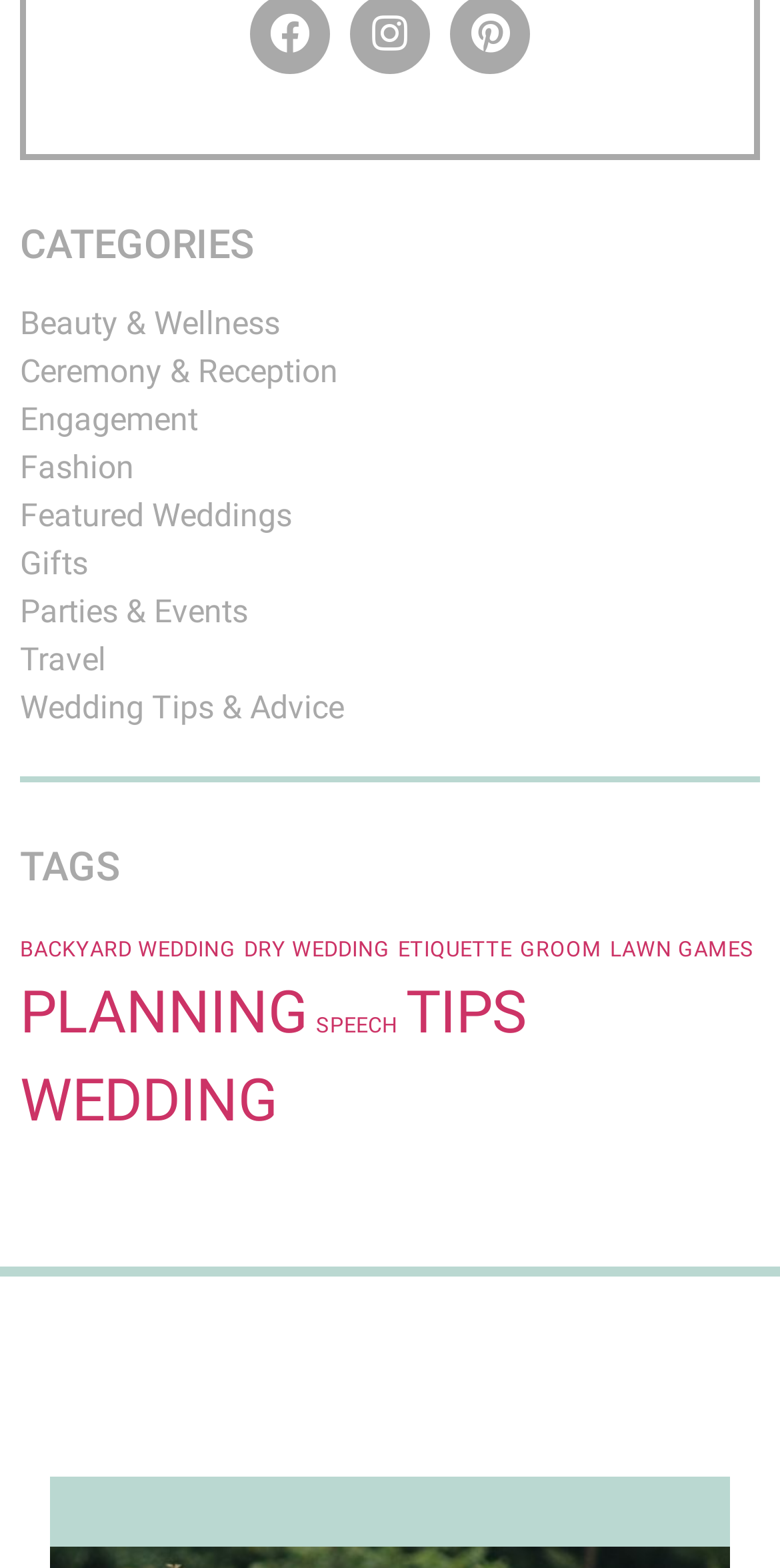What is the last tag listed?
Based on the visual information, provide a detailed and comprehensive answer.

The last tag listed is 'WEDDING' because it is the last link under the 'TAGS' heading, with a bounding box coordinate of [0.026, 0.68, 0.356, 0.723].